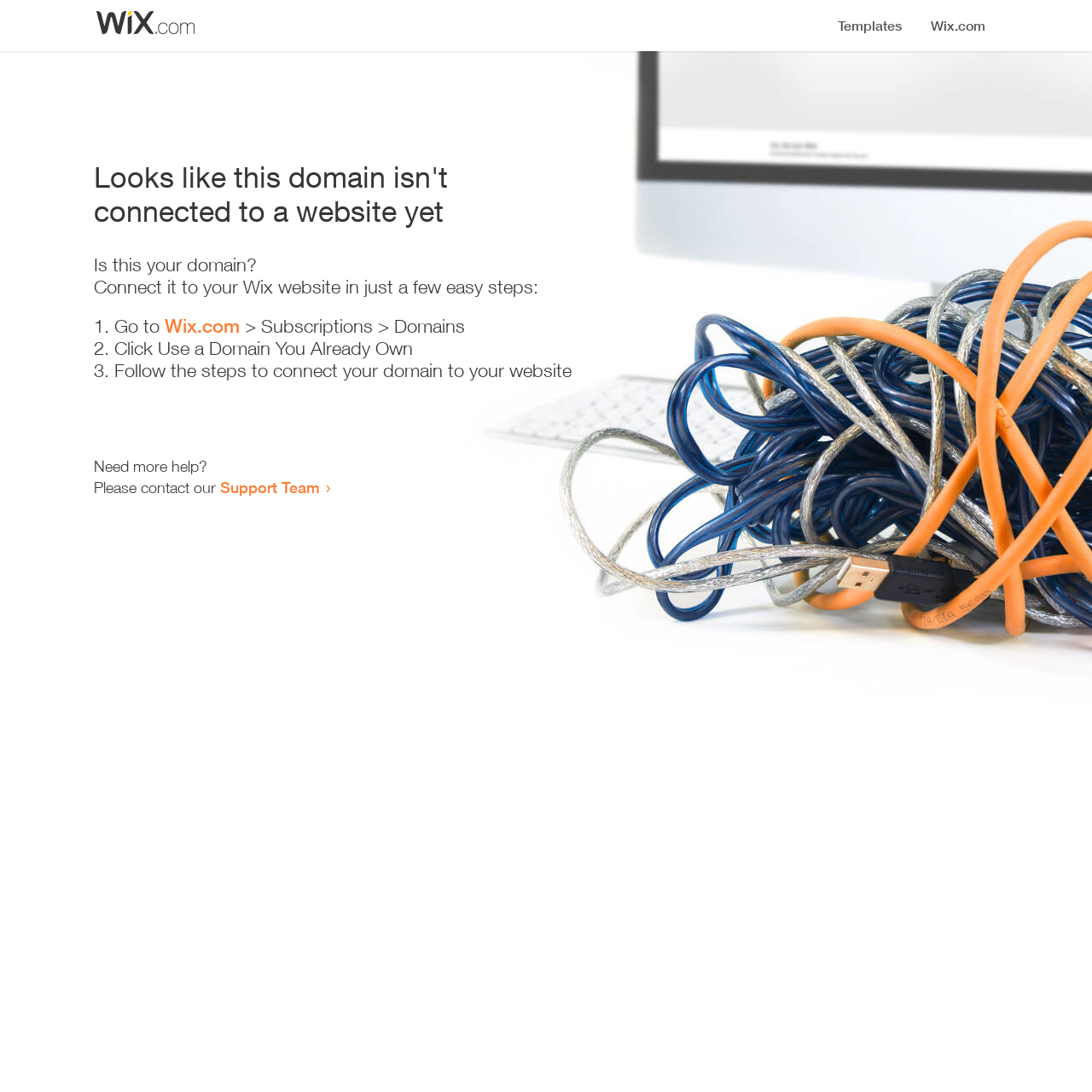Answer this question using a single word or a brief phrase:
What is the current status of the domain?

Not connected to a website